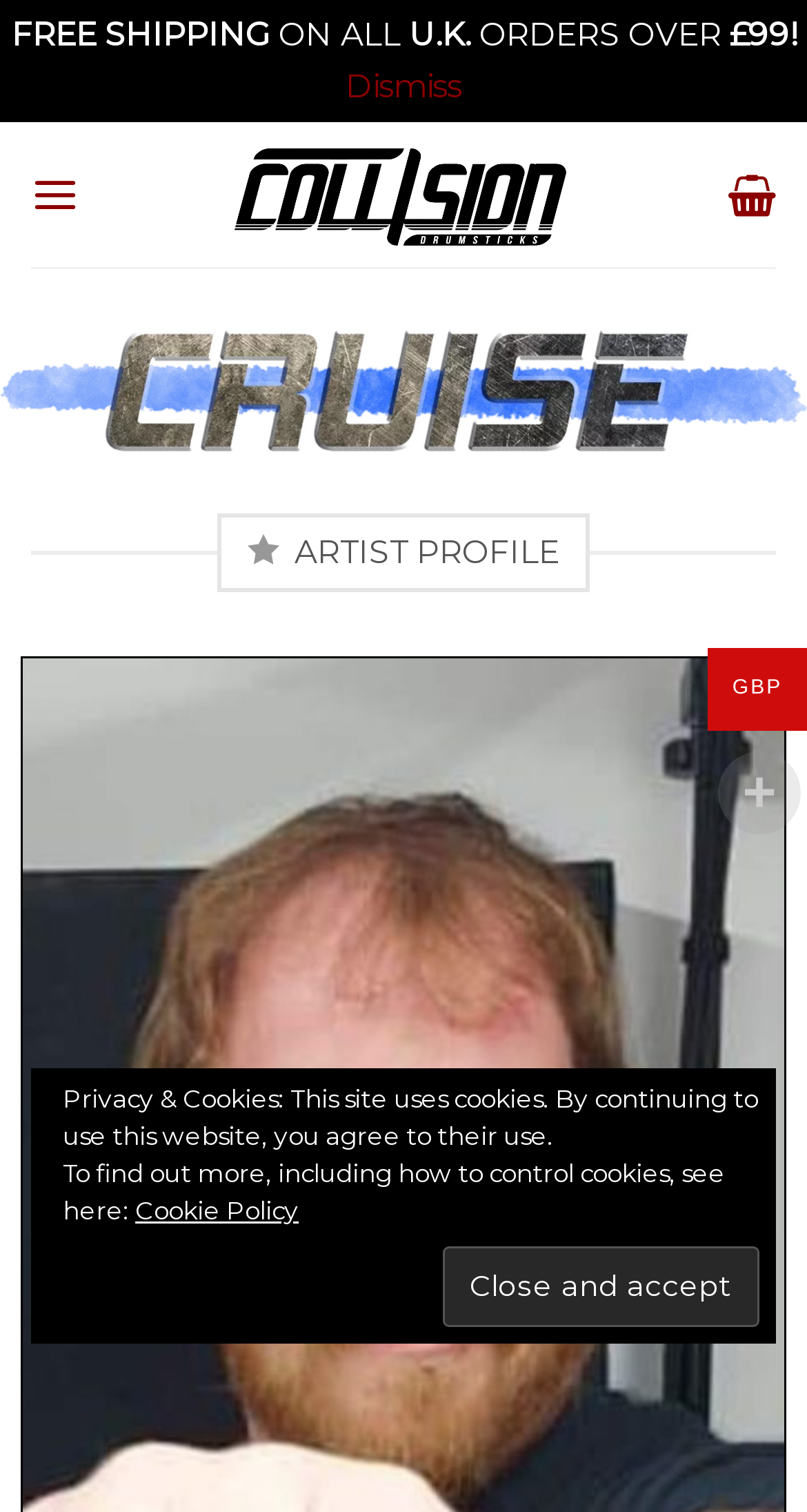Provide a one-word or short-phrase answer to the question:
What is the name of the drumstick brand?

Collision Drumsticks